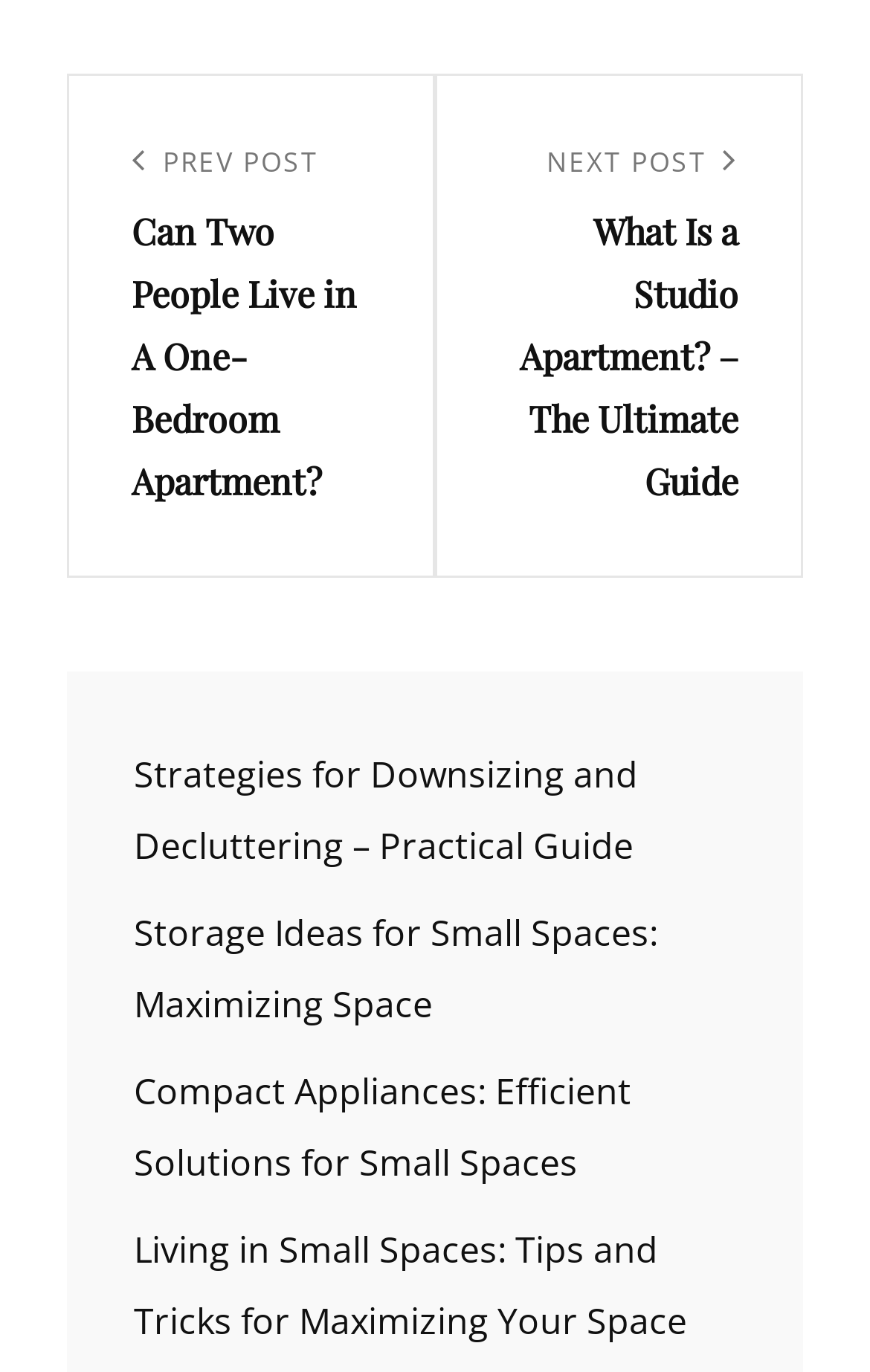Is there a 'Previous Post' link?
Using the image, give a concise answer in the form of a single word or short phrase.

Yes